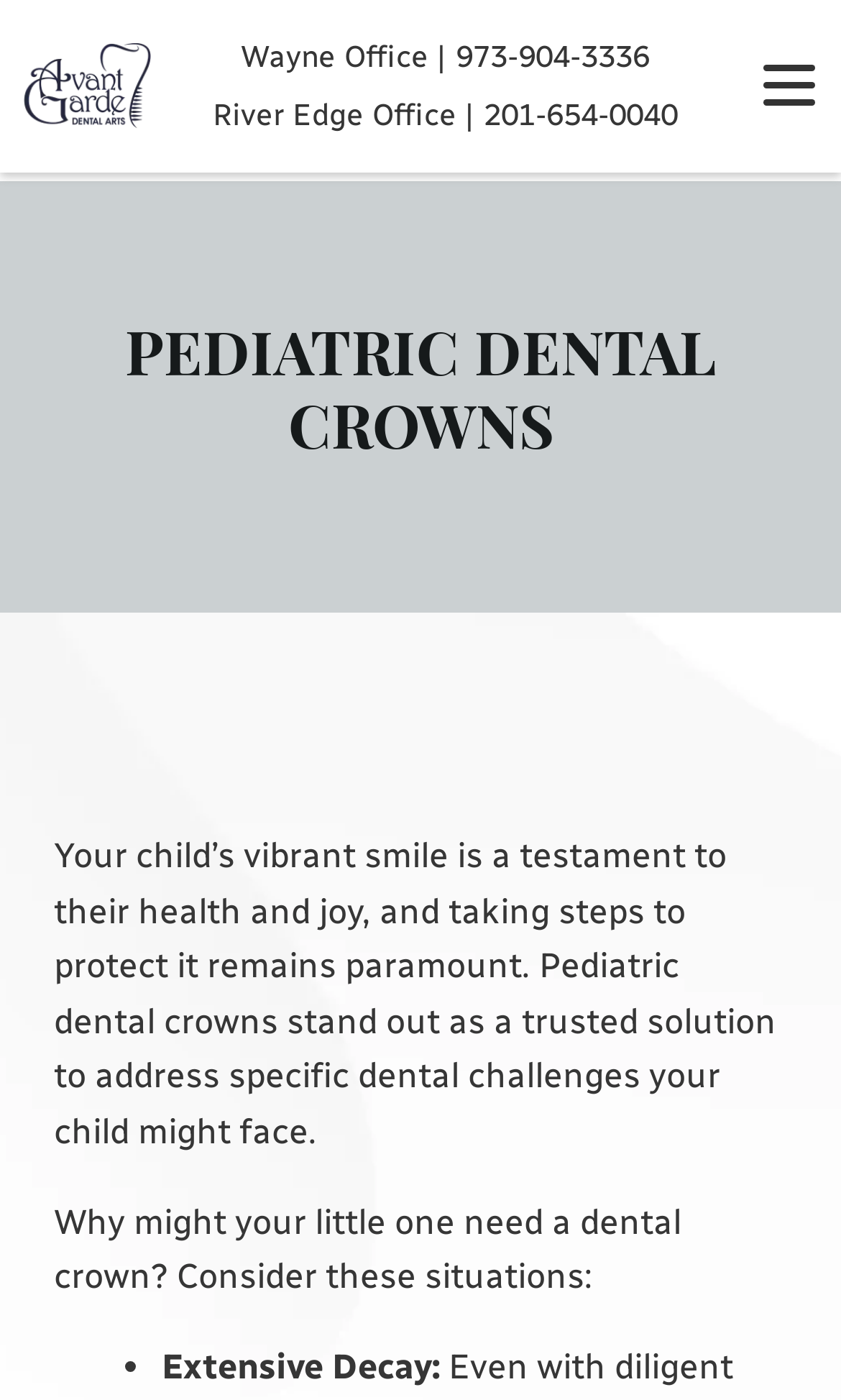What is the purpose of pediatric dental crowns?
Please provide a single word or phrase answer based on the image.

To address dental challenges